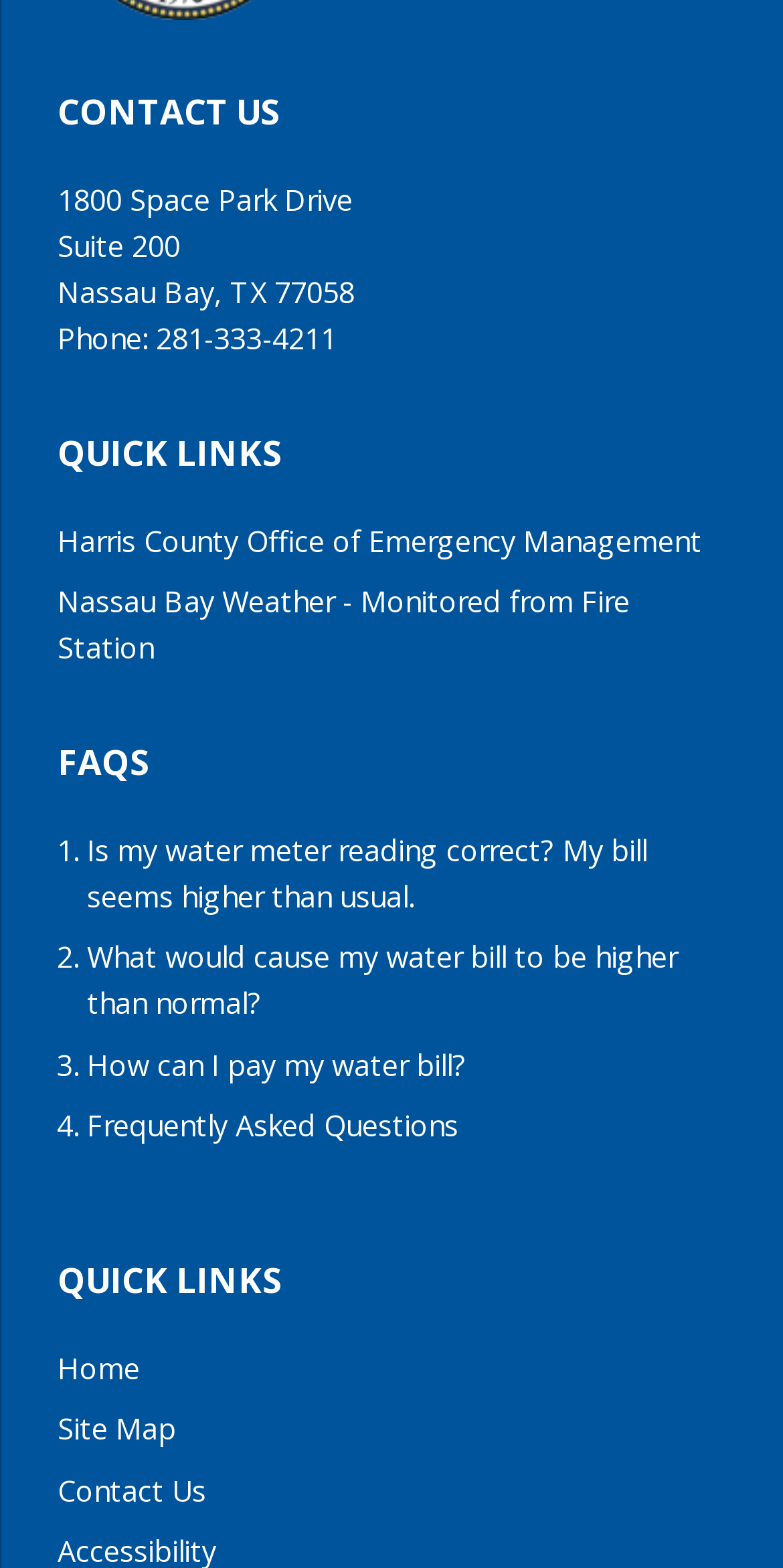Respond to the question below with a single word or phrase:
How many quick links are listed on the page?

2